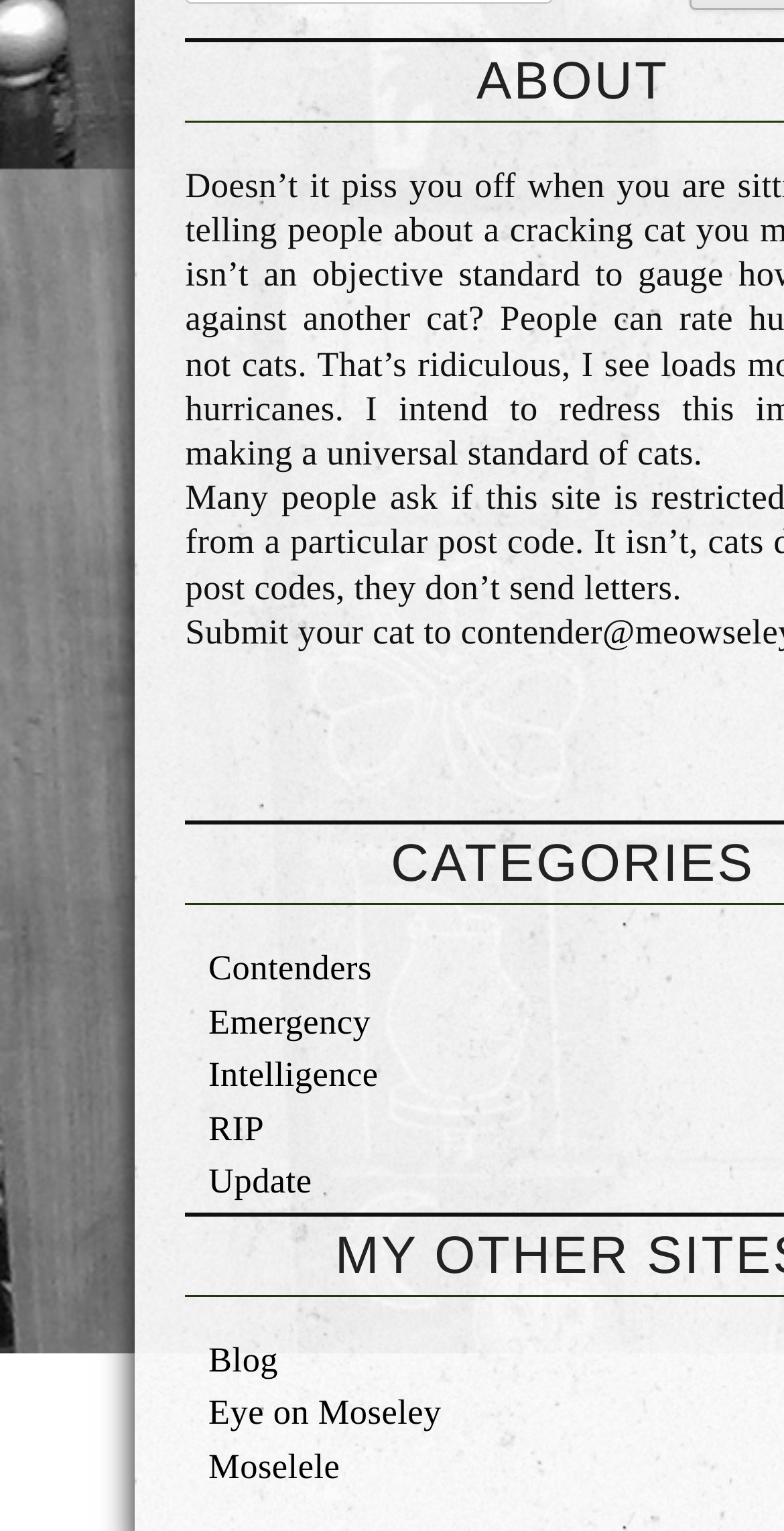How many links have a width greater than 0.4?
Based on the screenshot, provide a one-word or short-phrase response.

3